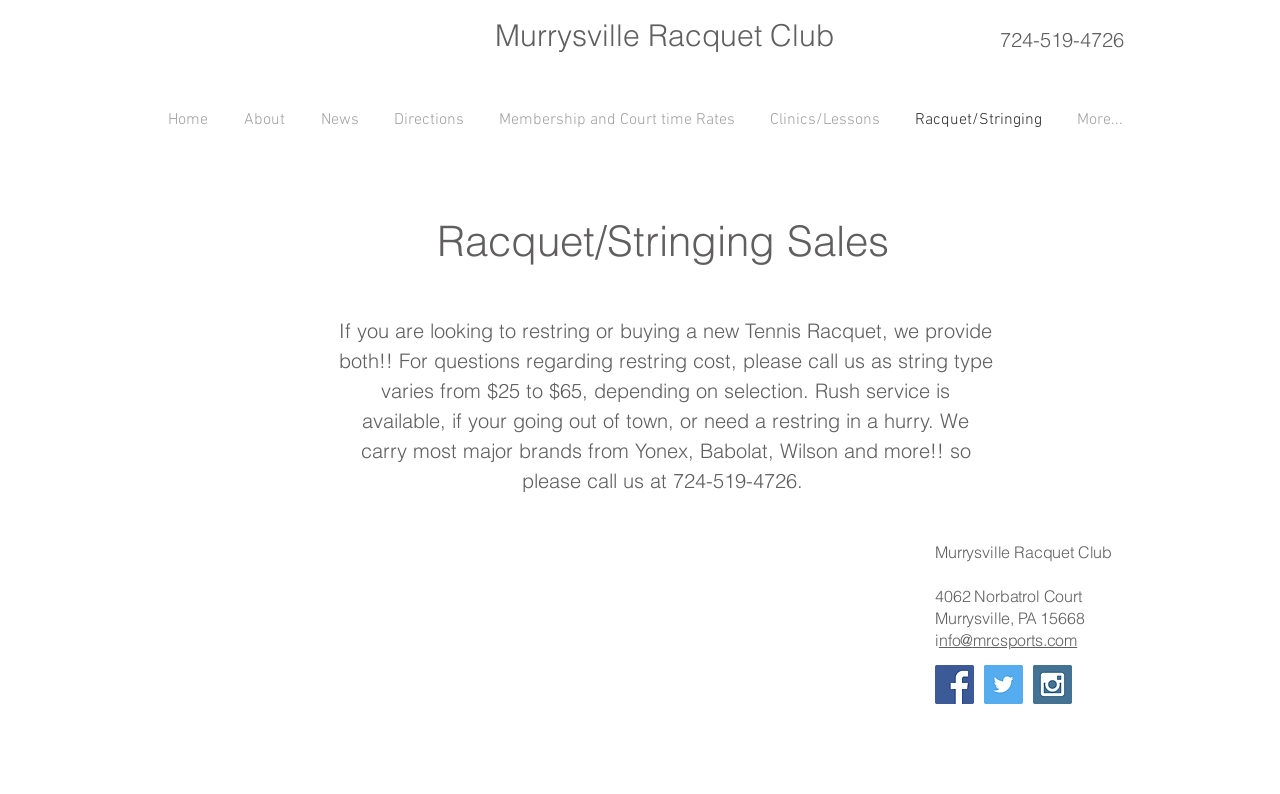Locate the bounding box of the UI element described by: "aria-label="Facebook Social Icon"" in the given webpage screenshot.

[0.73, 0.838, 0.761, 0.887]